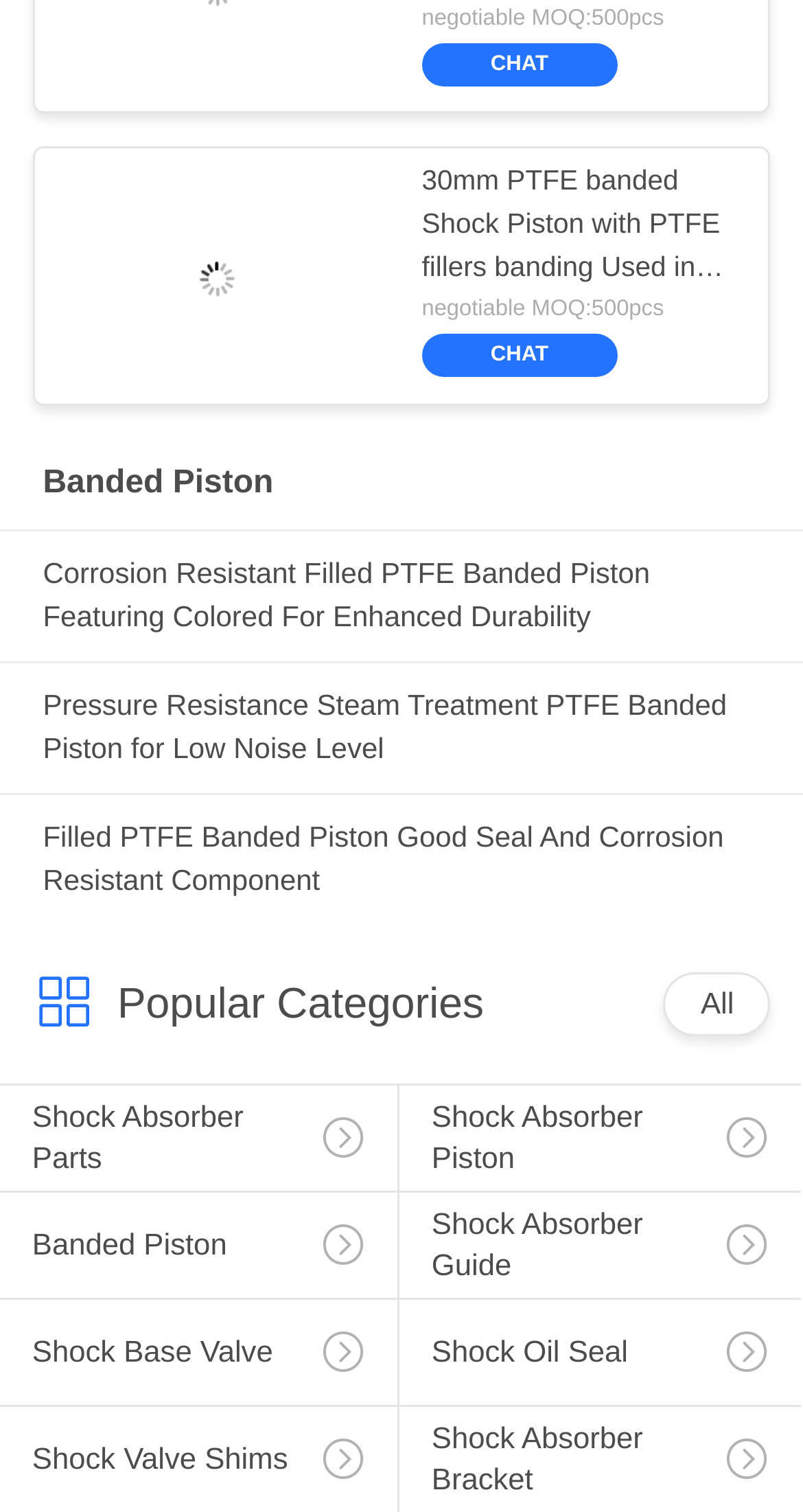Locate the UI element described by All and provide its bounding box coordinates. Use the format (top-left x, top-left y, bottom-right x, bottom-right y) with all values as floating point numbers between 0 and 1.

[0.873, 0.654, 0.914, 0.675]